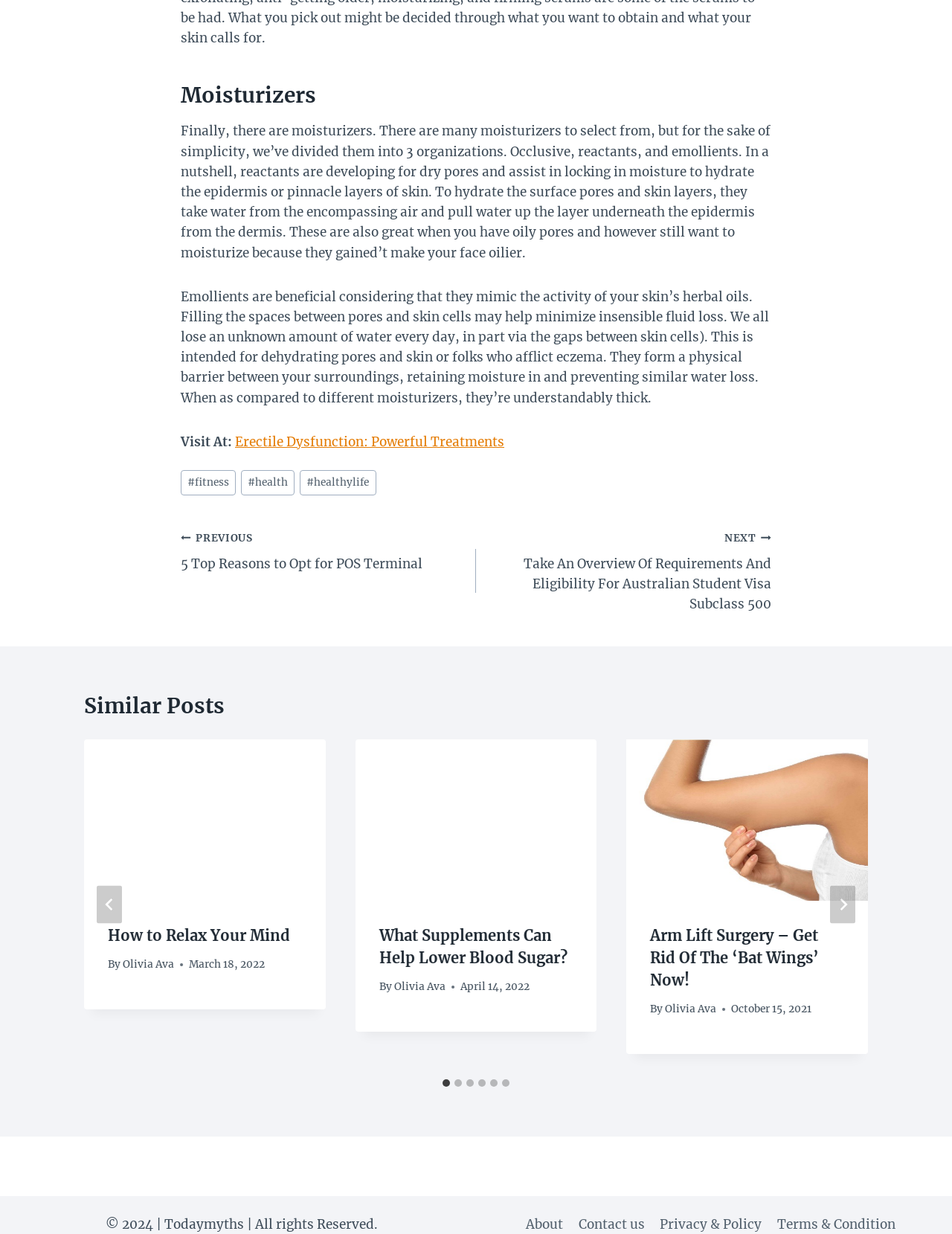Provide the bounding box coordinates of the HTML element this sentence describes: "#health".

[0.253, 0.381, 0.31, 0.402]